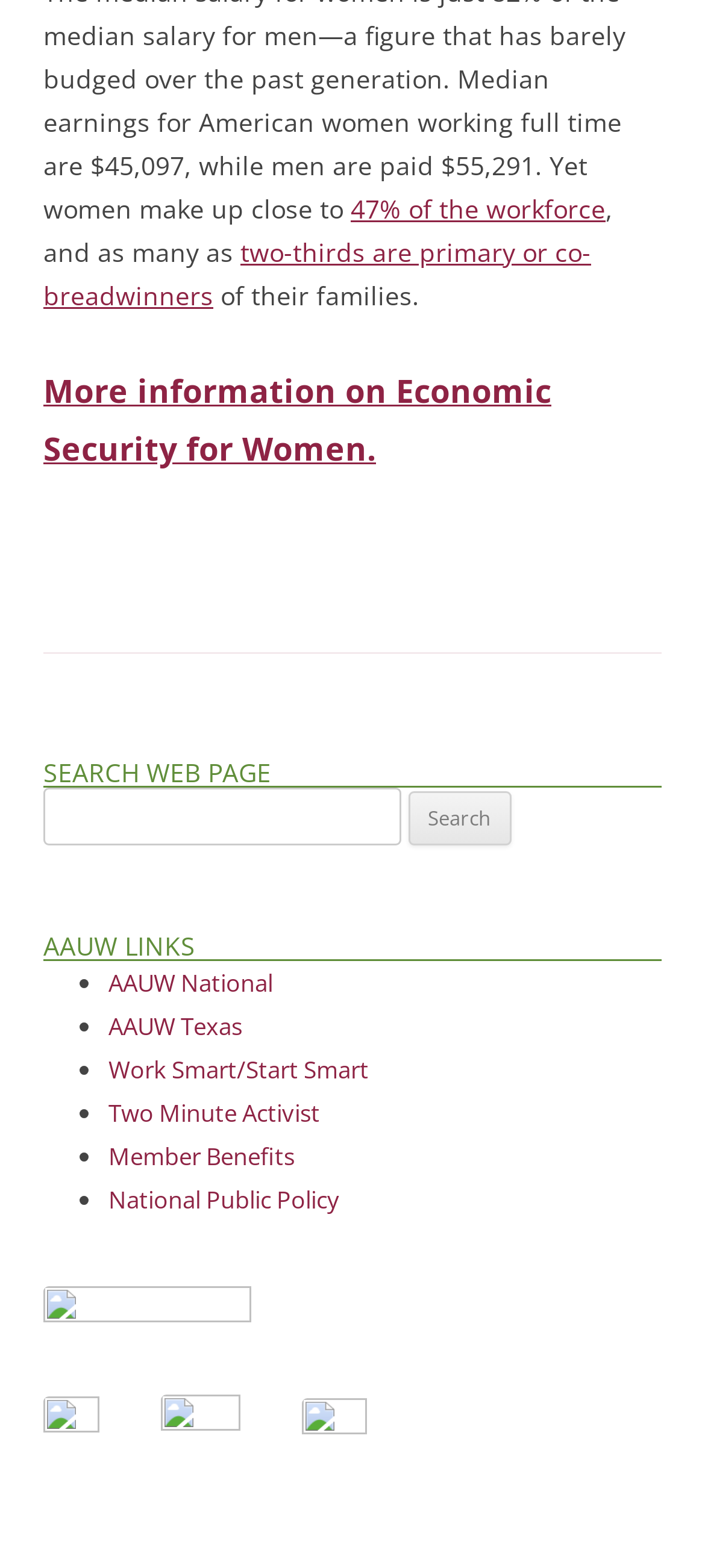How many links are listed under 'AAUW LINKS'?
Using the information from the image, answer the question thoroughly.

To find the answer, we need to look at the section of the webpage labeled 'AAUW LINKS'. This section contains a list of links, each preceded by a bullet point. By counting the number of links, we can determine that there are 6 links listed.